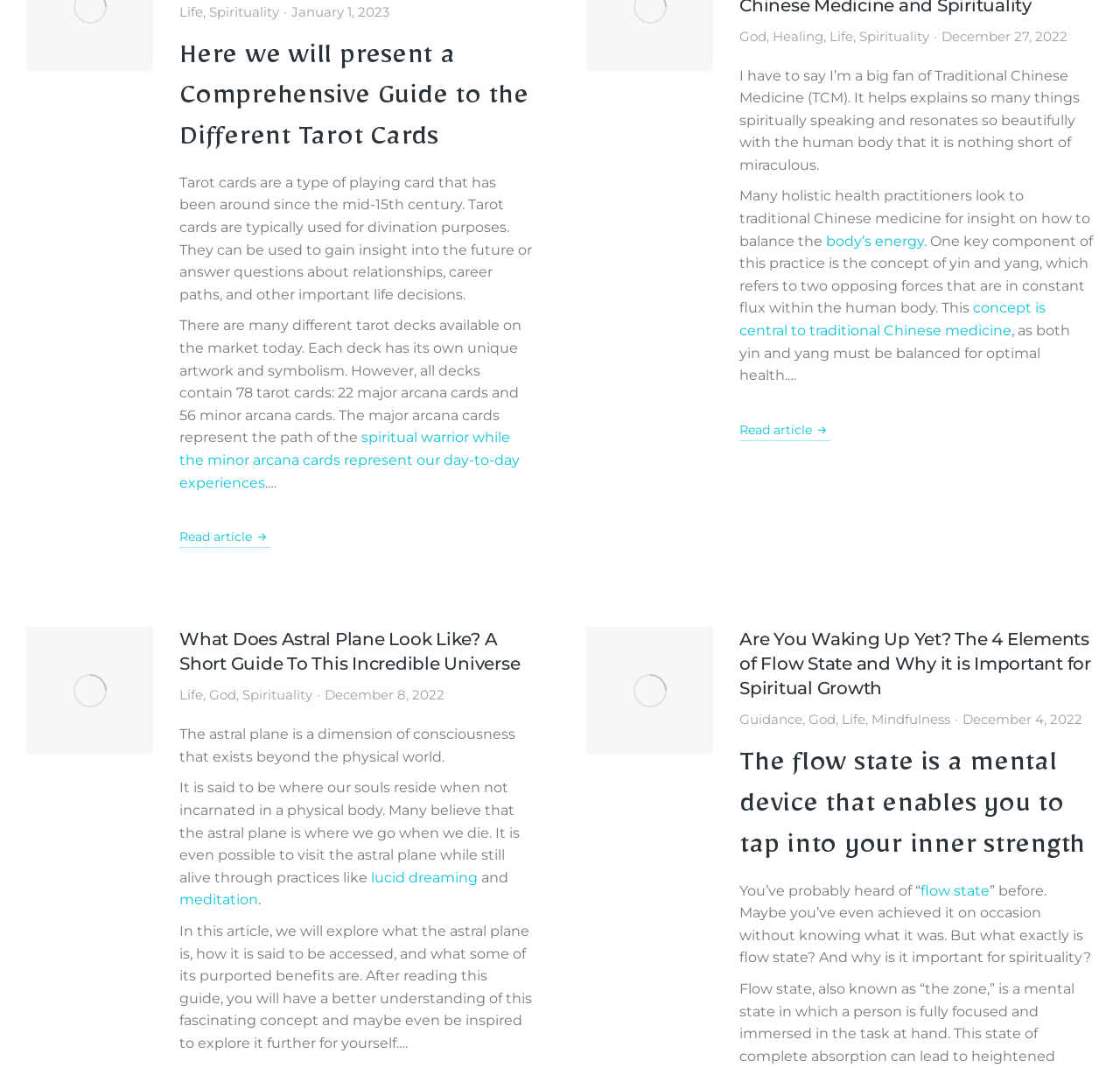Locate the bounding box for the described UI element: "Mindfulness". Ensure the coordinates are four float numbers between 0 and 1, formatted as [left, top, right, bottom].

[0.778, 0.666, 0.848, 0.681]